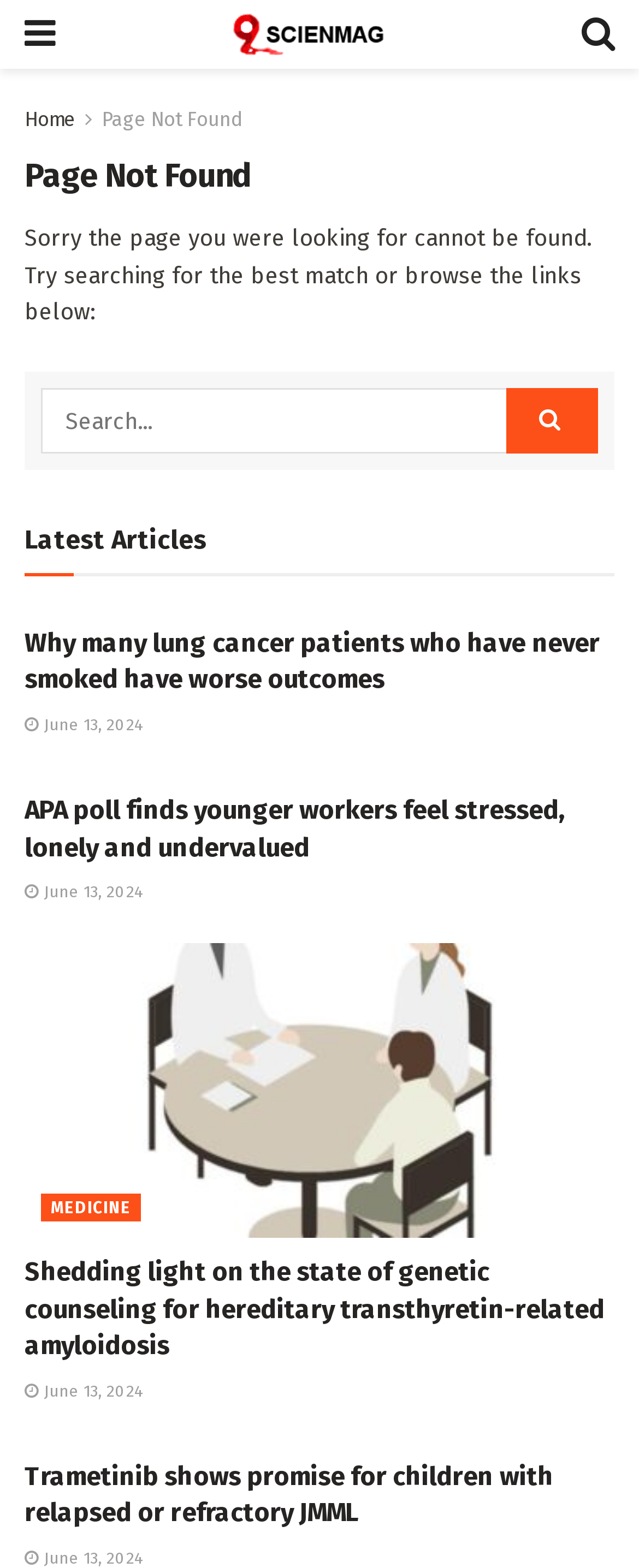Answer the question in a single word or phrase:
What is the topic of the first article?

CANCER